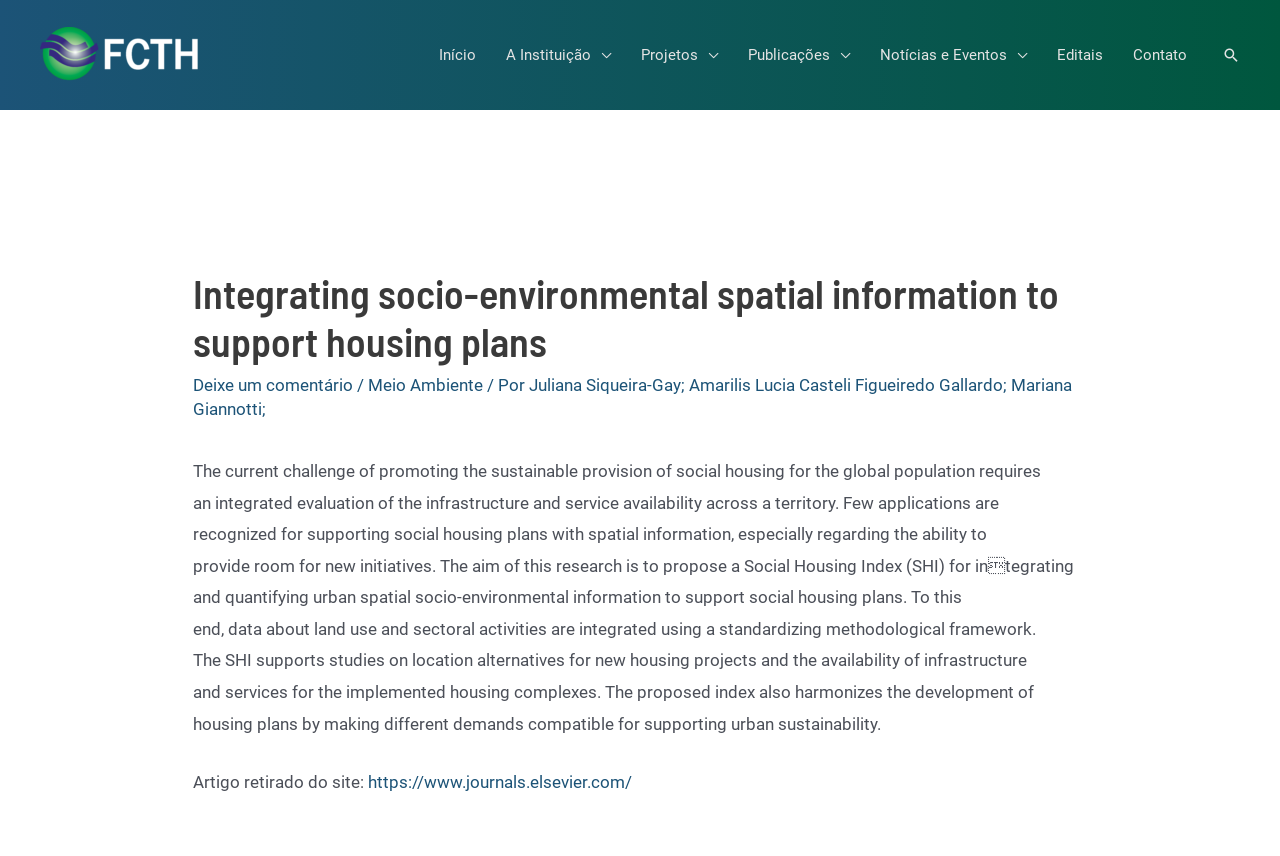Bounding box coordinates are to be given in the format (top-left x, top-left y, bottom-right x, bottom-right y). All values must be floating point numbers between 0 and 1. Provide the bounding box coordinate for the UI element described as: alt="FCTH"

[0.031, 0.051, 0.157, 0.074]